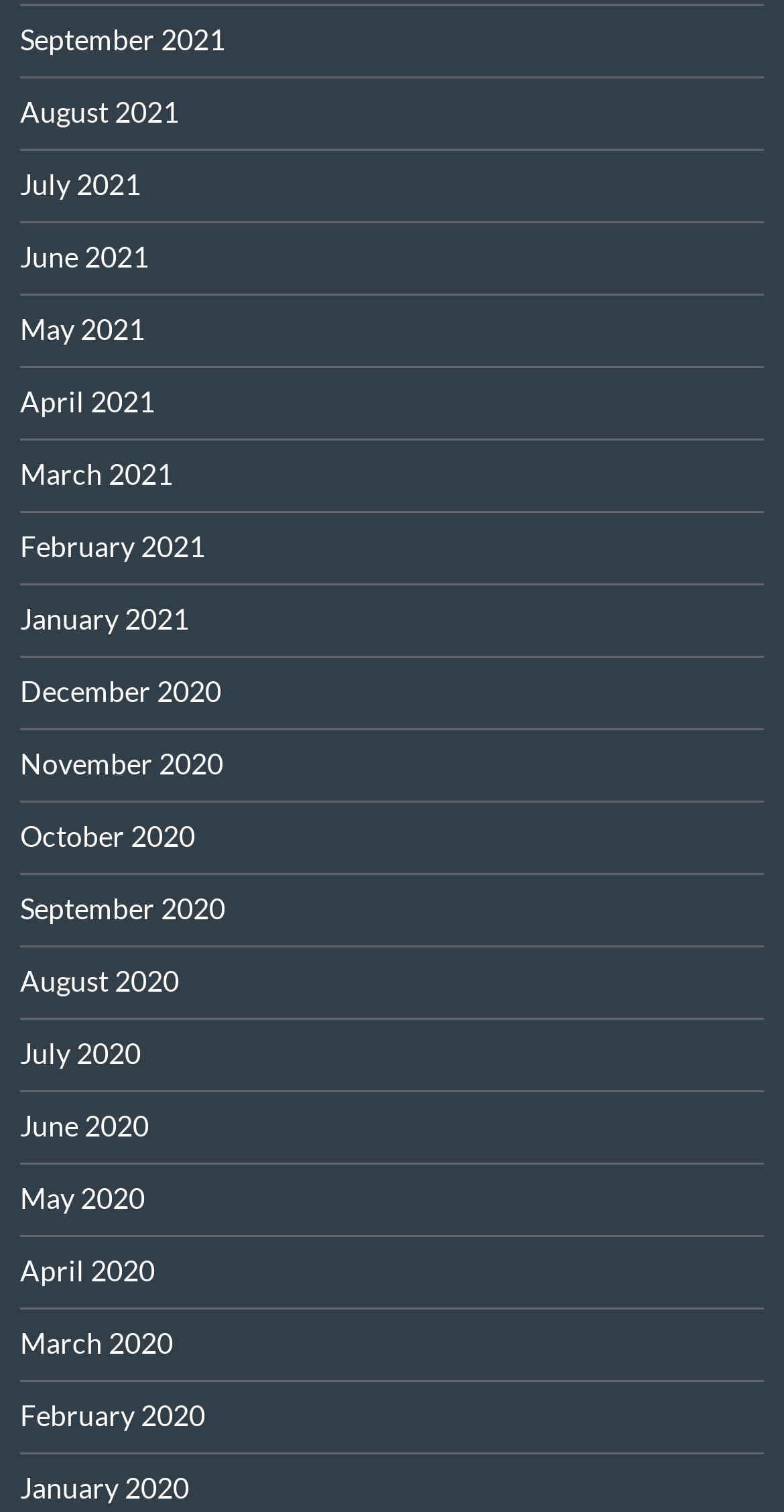From the details in the image, provide a thorough response to the question: How many months are listed in 2021?

I counted the number of links with '2021' in their text and found that there are 12 months listed in 2021, from January 2021 to December 2021.